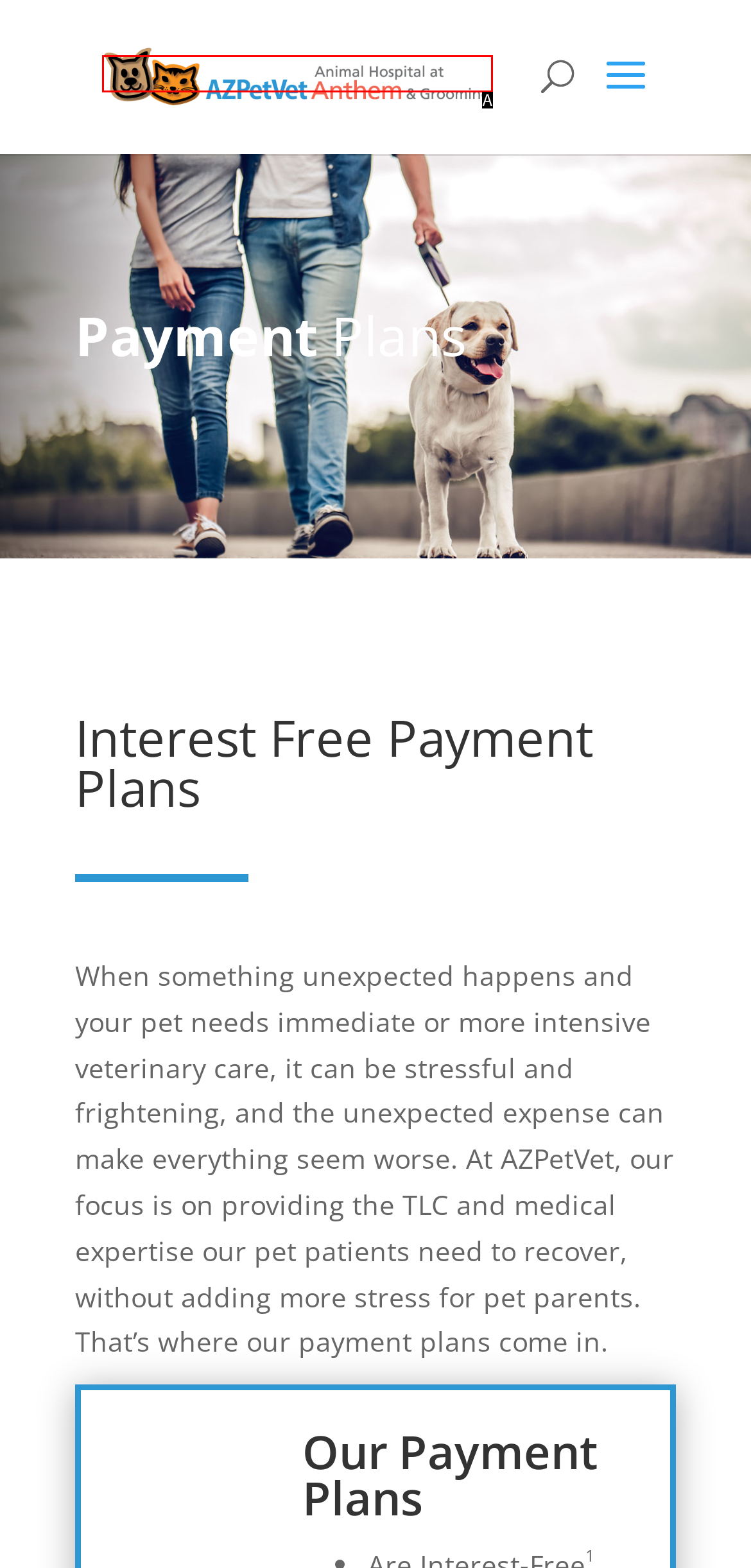Identify the letter of the option that best matches the following description: alt="AZPetVet". Respond with the letter directly.

A